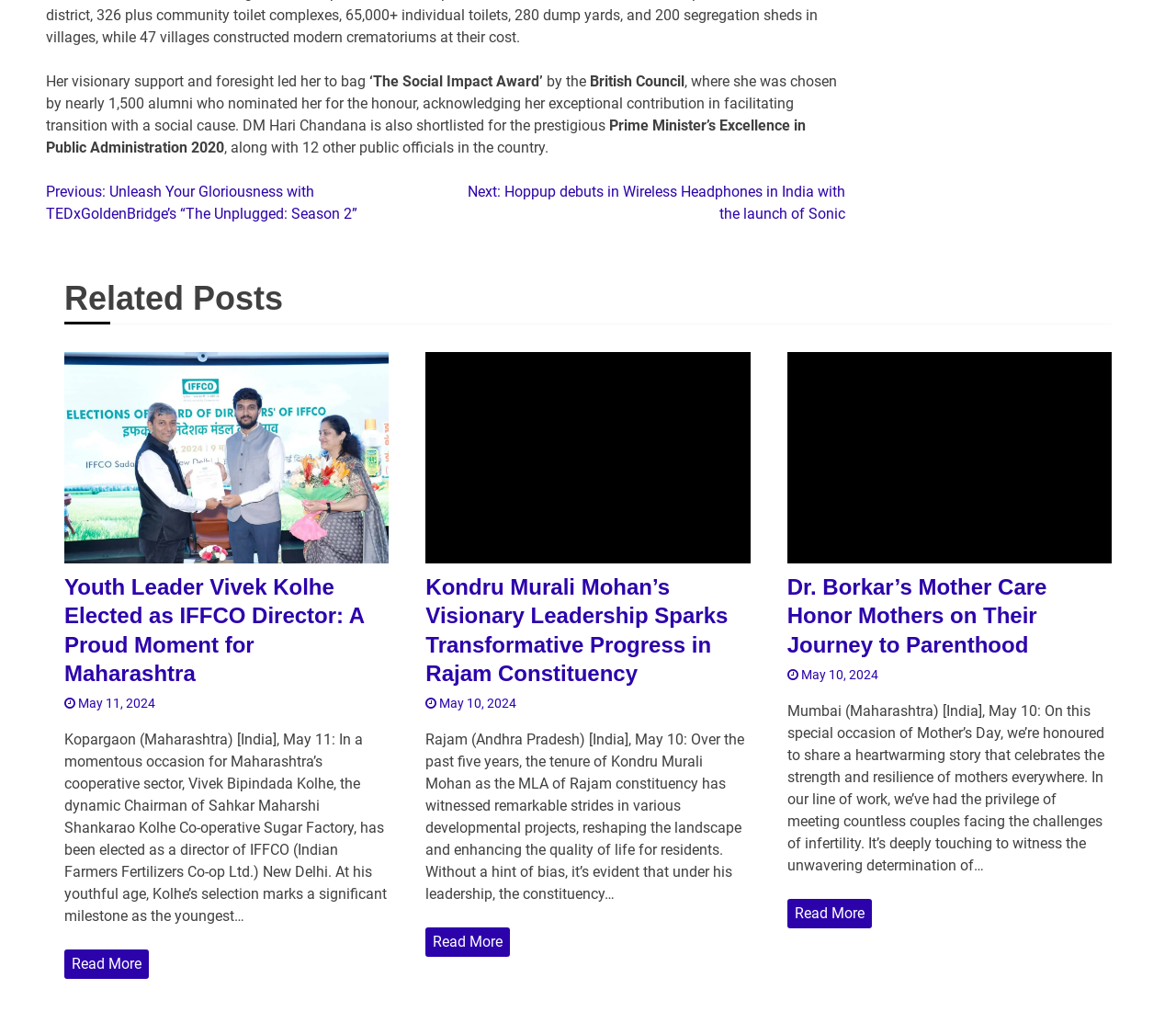Indicate the bounding box coordinates of the element that needs to be clicked to satisfy the following instruction: "Click on 'Previous: Unleash Your Gloriousness with TEDxGoldenBridge’s “The Unplugged: Season 2”'". The coordinates should be four float numbers between 0 and 1, i.e., [left, top, right, bottom].

[0.039, 0.178, 0.304, 0.217]